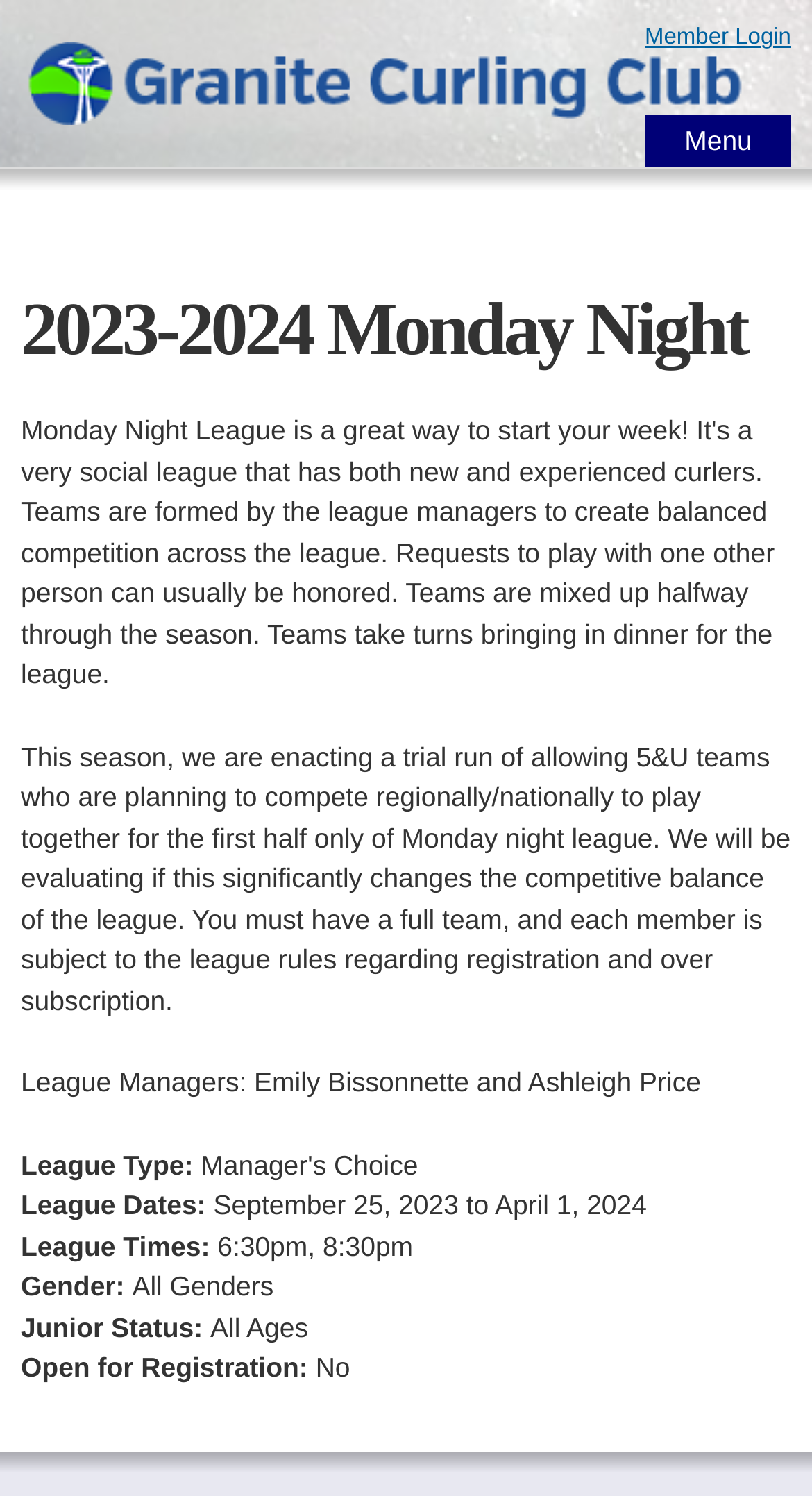Describe every aspect of the webpage comprehensively.

The webpage is about the 2023-2024 Monday Night league at the Granite Curling Club of Seattle. At the top left, there is a link to skip to the main content. Below it, there is a heading that displays the title "2023-2024 Monday Night". 

On the top right, there are three links: an empty link, a "Member Login" link, and a "Menu" link. 

The main content of the page is an article that takes up most of the page. It starts with a paragraph explaining the trial run of allowing 5&U teams to play together for the first half of the Monday night league. 

Below this paragraph, there is information about the league managers, Emily Bissonnette and Ashleigh Price. 

The rest of the article is divided into sections, each with a label and a value. These sections include League Type, League Dates, League Times, Gender, Junior Status, and Open for Registration. The League Dates section specifies that the league will run from September 25, 2023, to April 1, 2024. The League Times section lists the times as 6:30pm and 8:30pm.